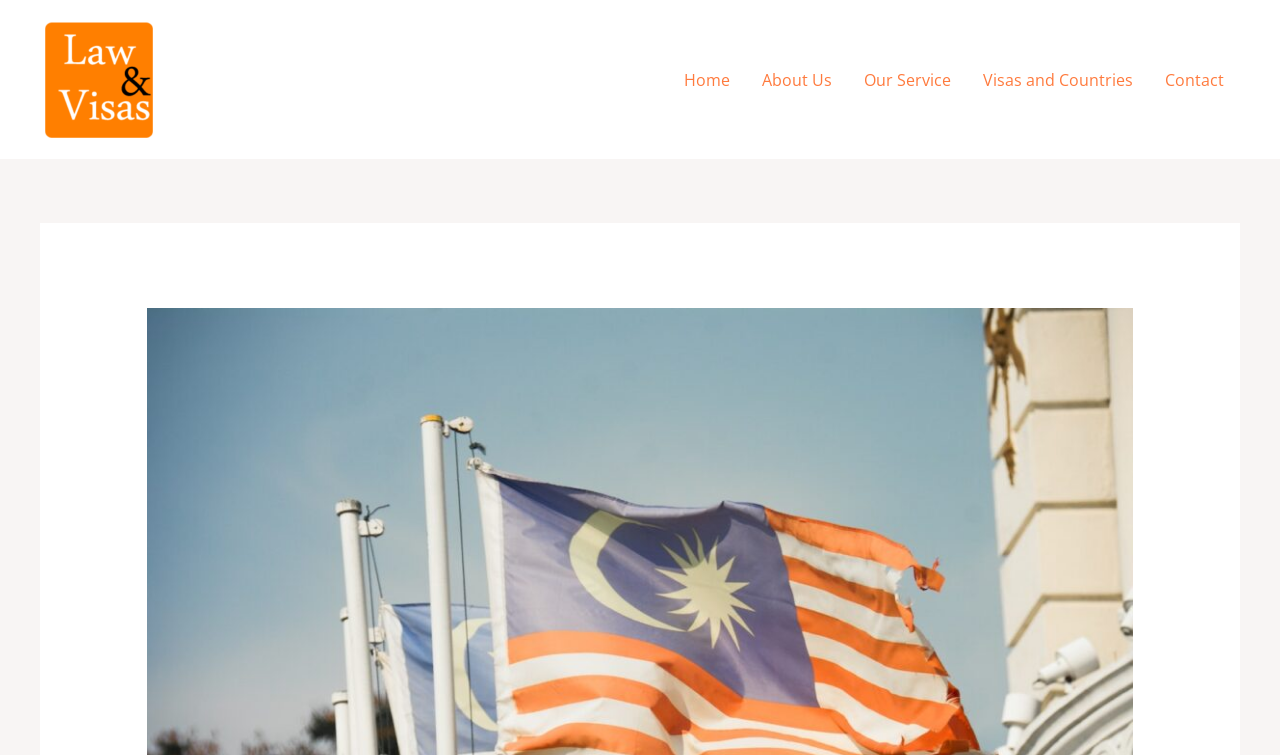Based on the image, give a detailed response to the question: What is the purpose of the webpage?

The webpage is designed to provide information and guidance on reapplying for a Malaysia visa, including the process, requirements, and considerations.